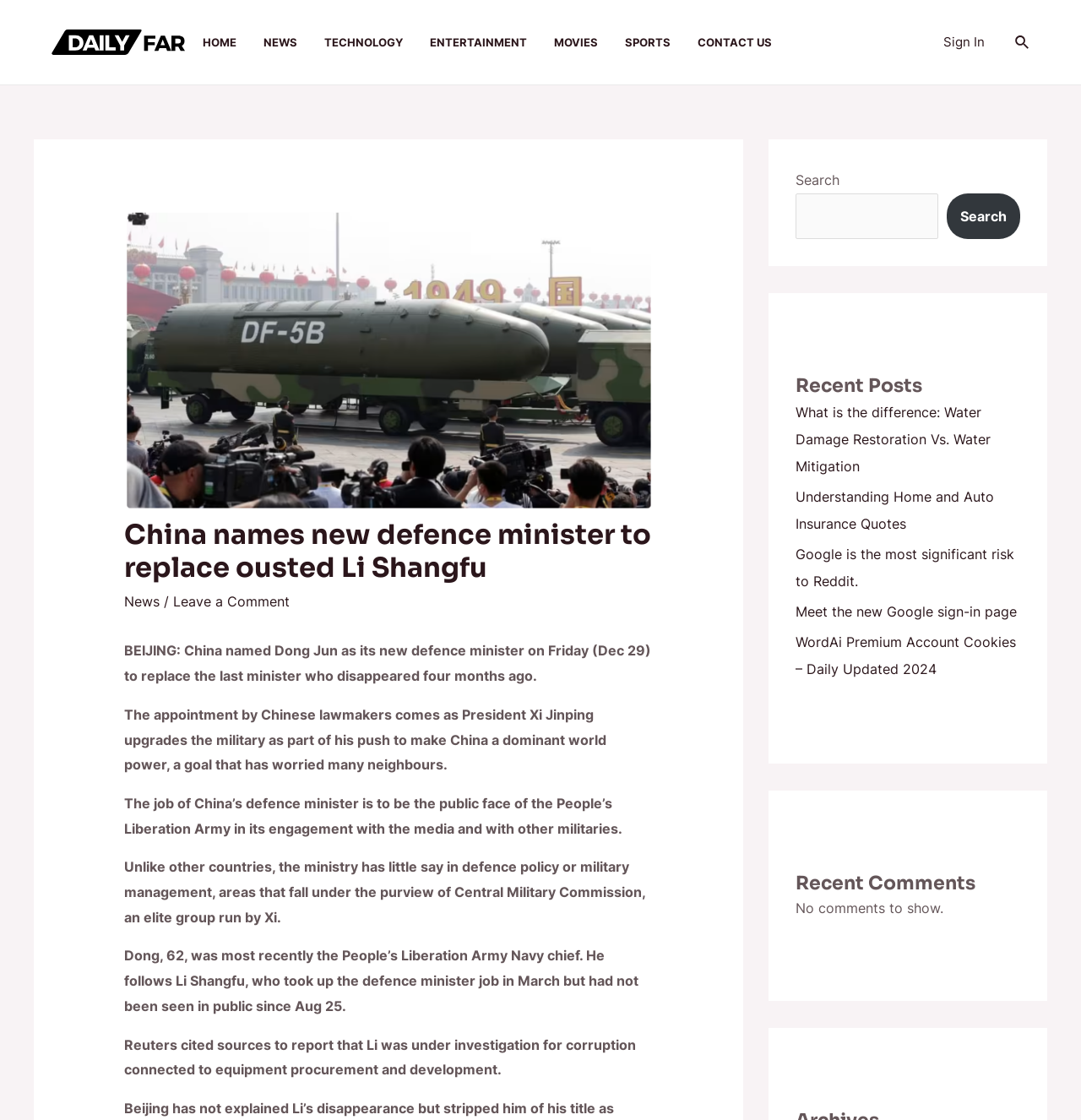Based on the image, please respond to the question with as much detail as possible:
How many links are in the site navigation?

The site navigation is located at the top of the webpage, and it contains 7 links: HOME, NEWS, TECHNOLOGY, ENTERTAINMENT, MOVIES, SPORTS, and CONTACT US.